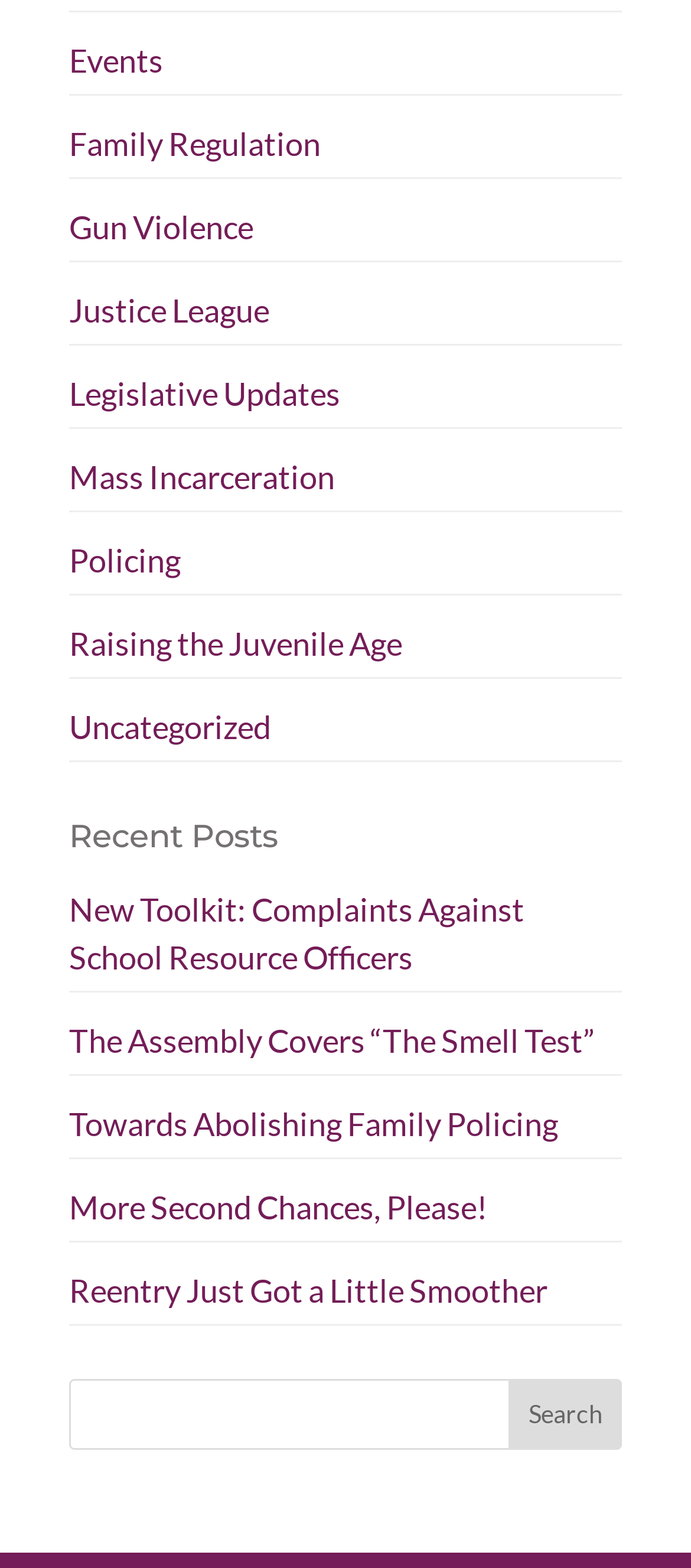Provide the bounding box coordinates of the HTML element described as: "Policing". The bounding box coordinates should be four float numbers between 0 and 1, i.e., [left, top, right, bottom].

[0.1, 0.344, 0.262, 0.369]